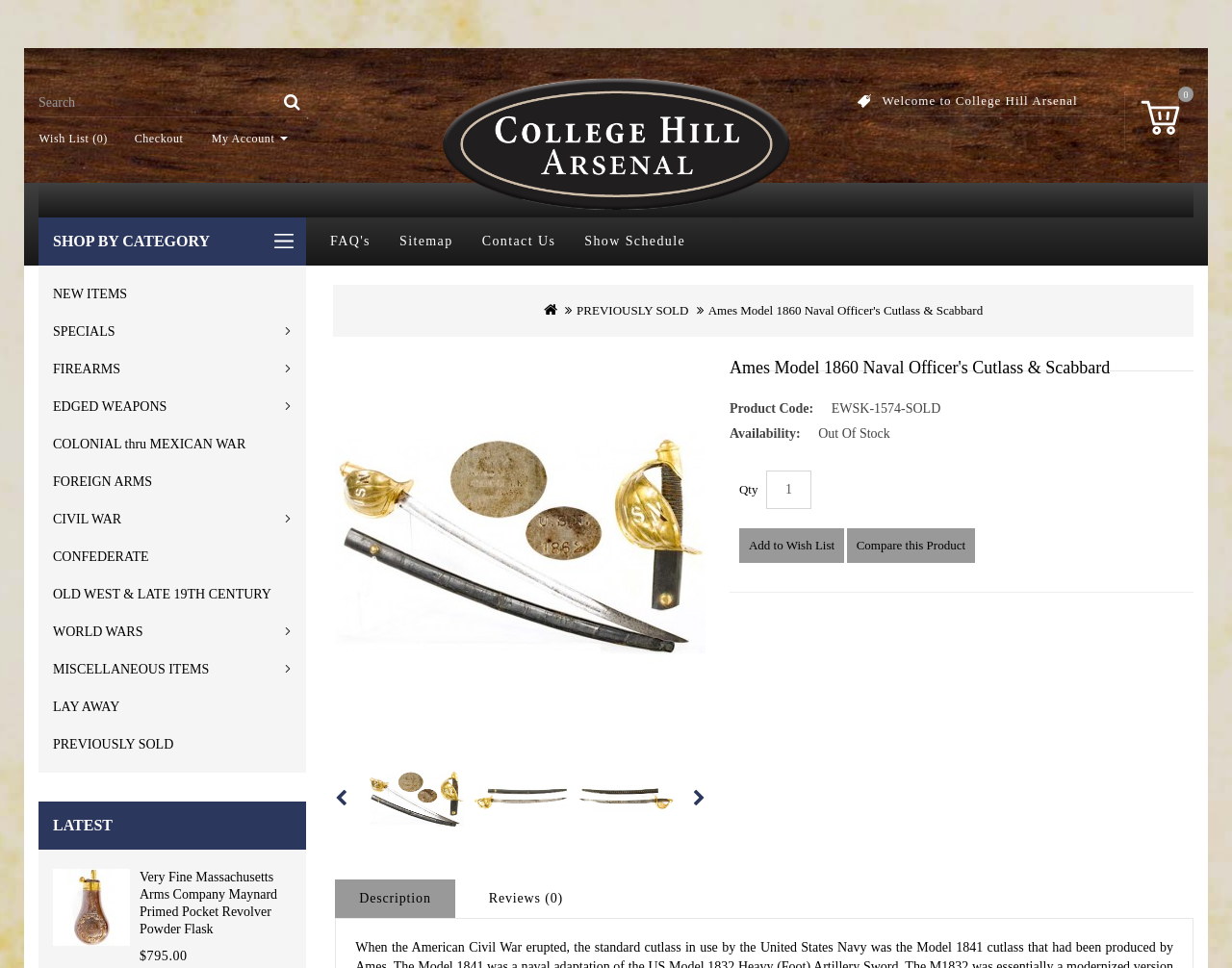Specify the bounding box coordinates of the element's region that should be clicked to achieve the following instruction: "Check out". The bounding box coordinates consist of four float numbers between 0 and 1, in the format [left, top, right, bottom].

[0.098, 0.136, 0.149, 0.15]